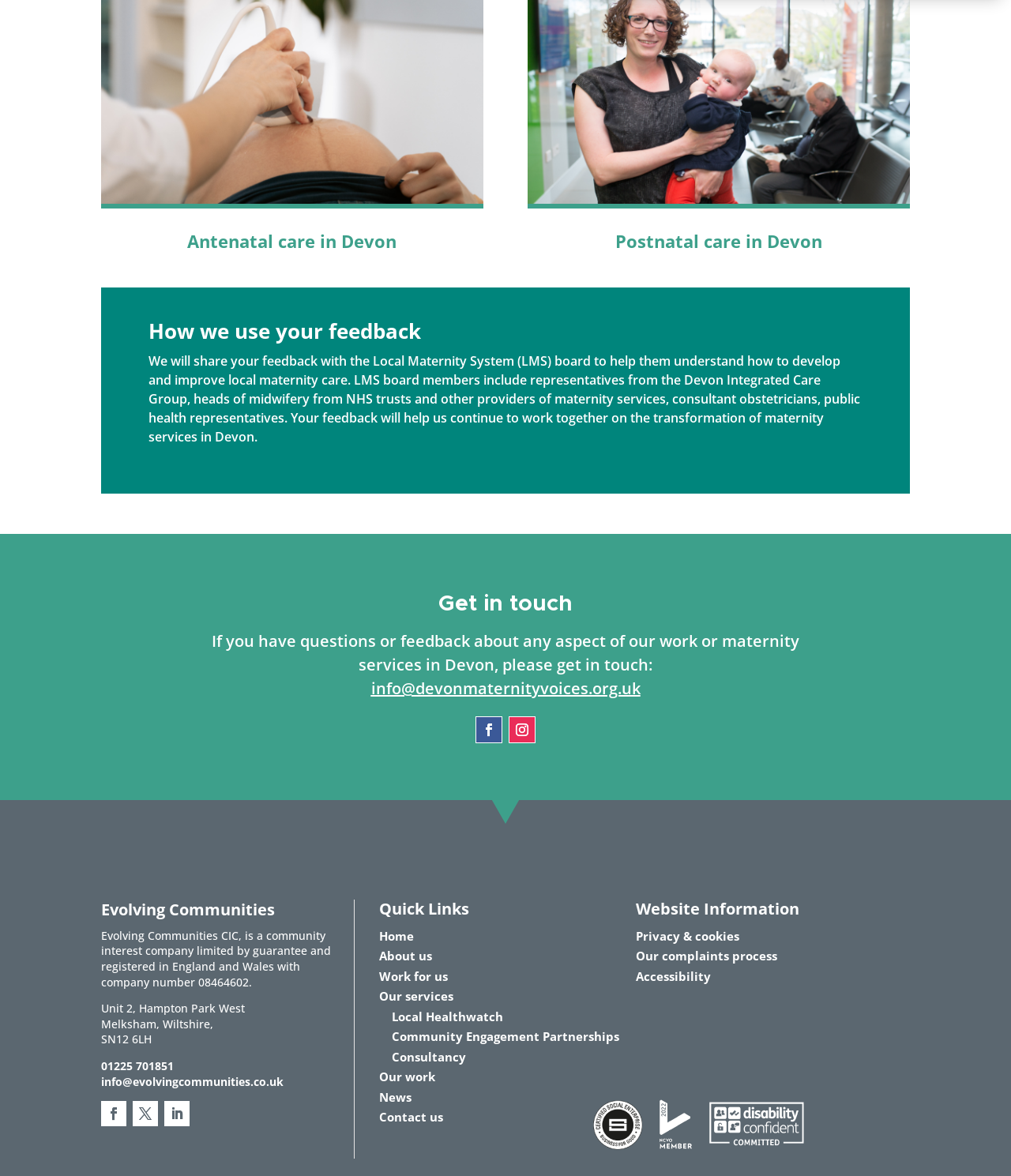Highlight the bounding box coordinates of the element that should be clicked to carry out the following instruction: "Contact us through email". The coordinates must be given as four float numbers ranging from 0 to 1, i.e., [left, top, right, bottom].

[0.367, 0.576, 0.633, 0.594]